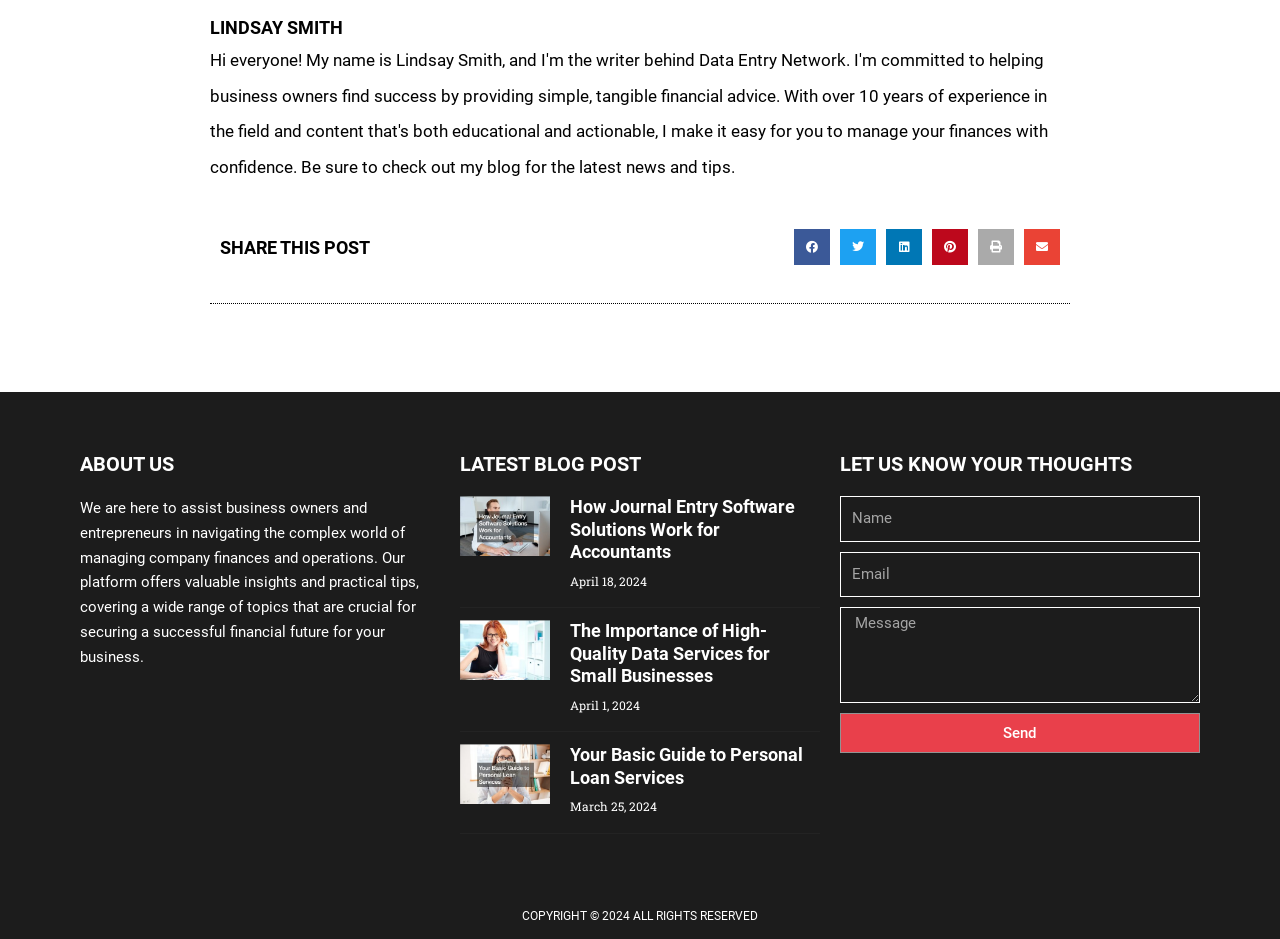Locate the bounding box coordinates of the clickable area needed to fulfill the instruction: "Send a message".

[0.656, 0.76, 0.937, 0.802]